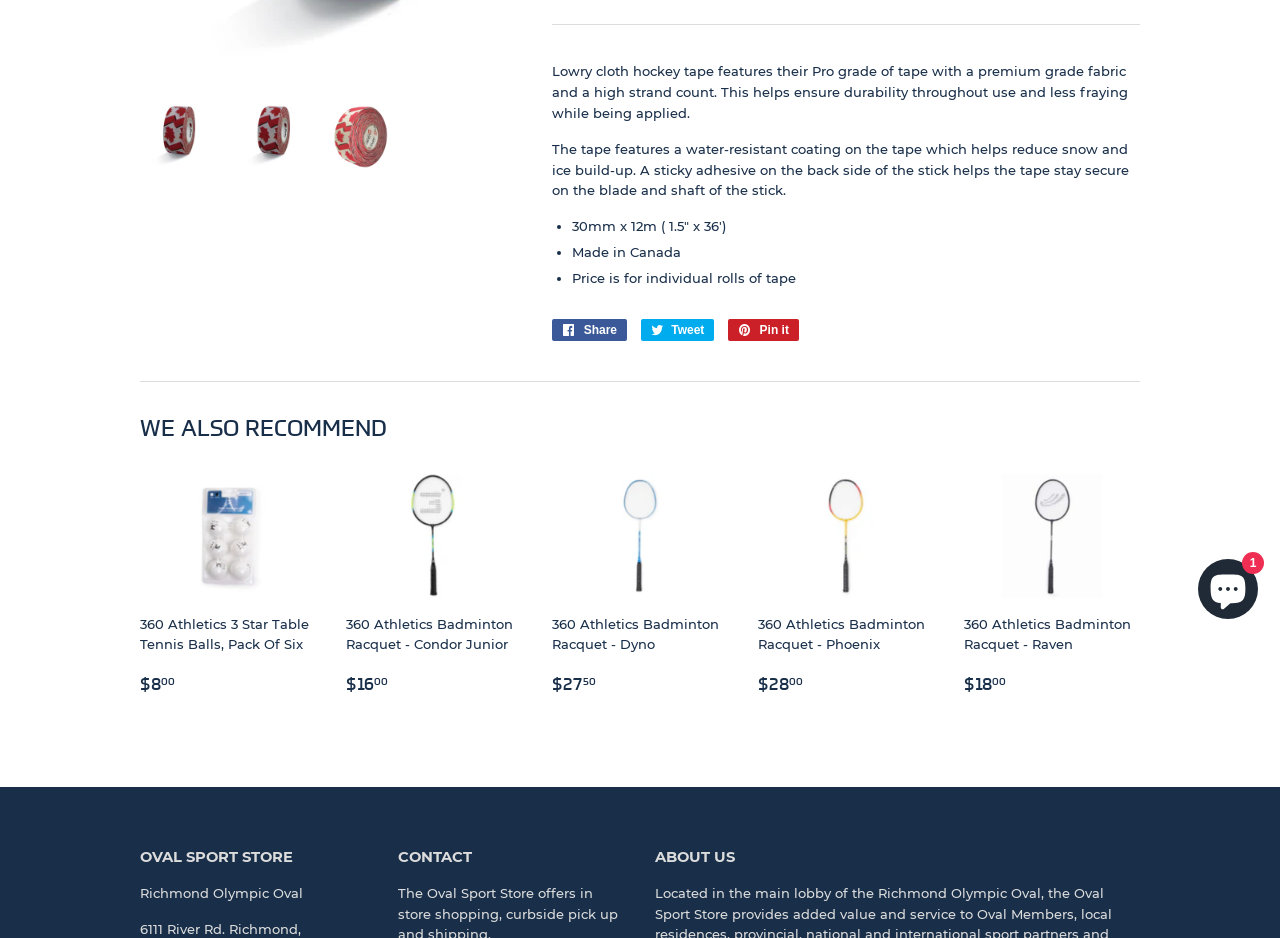Give the bounding box coordinates for the element described by: "Footwear".

[0.656, 0.043, 0.779, 0.088]